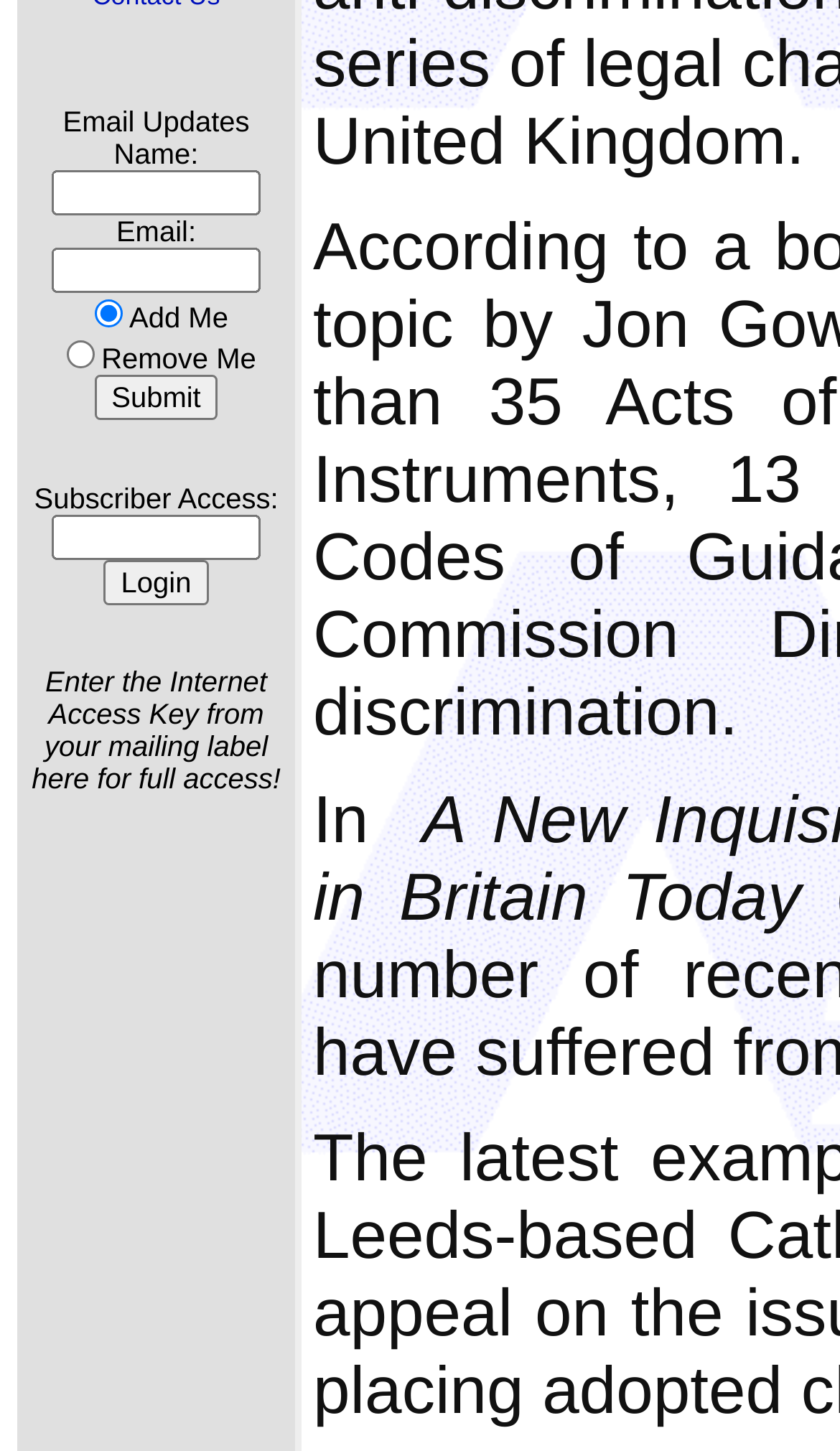Identify the bounding box of the UI element described as follows: "Our Sponsors". Provide the coordinates as four float numbers in the range of 0 to 1 [left, top, right, bottom].

None